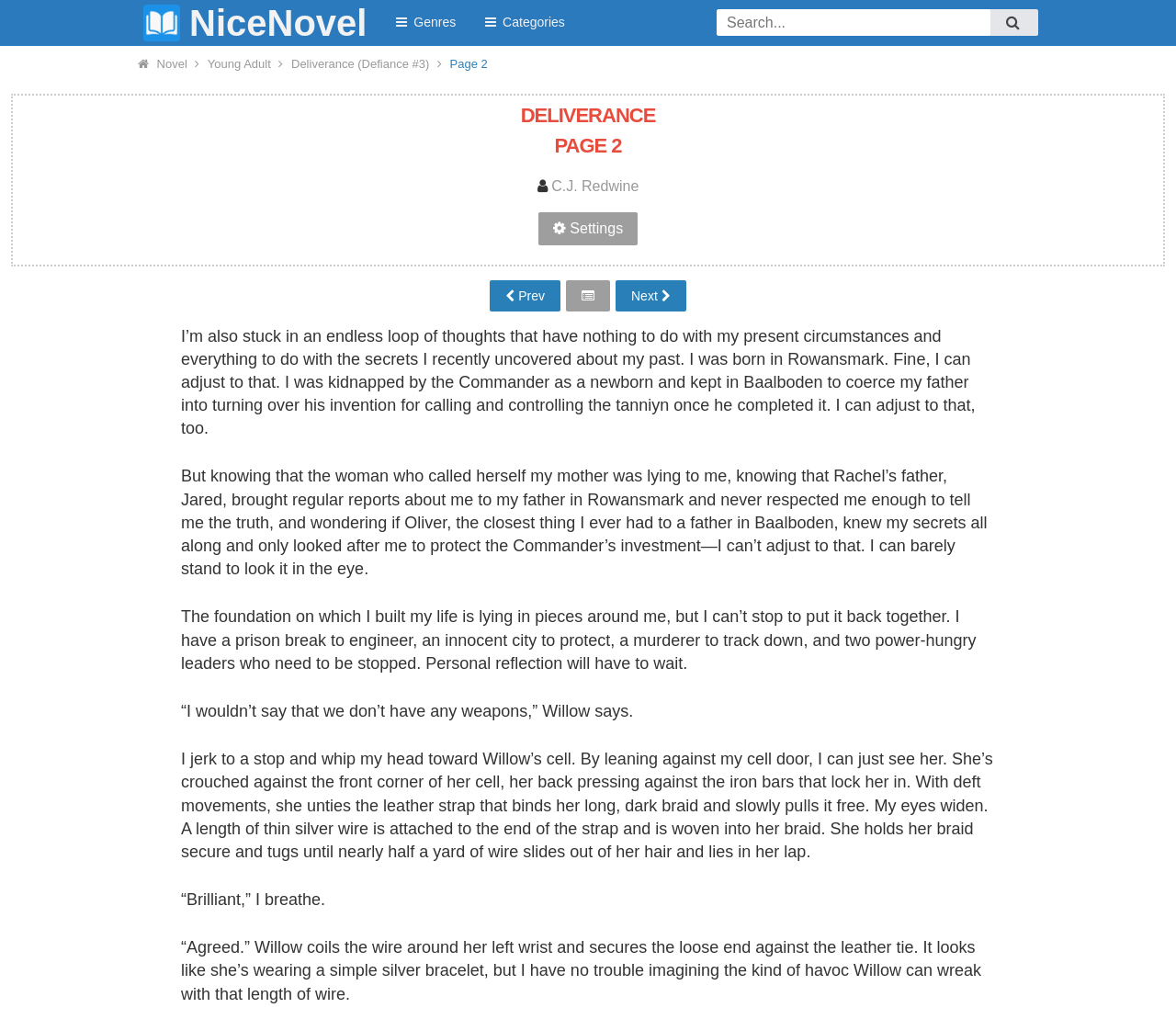What is the author of the novel?
Give a detailed explanation using the information visible in the image.

The answer can be found in the link element with the text 'C.J. Redwine' which is located at [0.469, 0.174, 0.543, 0.19]. This suggests that the author of the novel is C.J. Redwine.